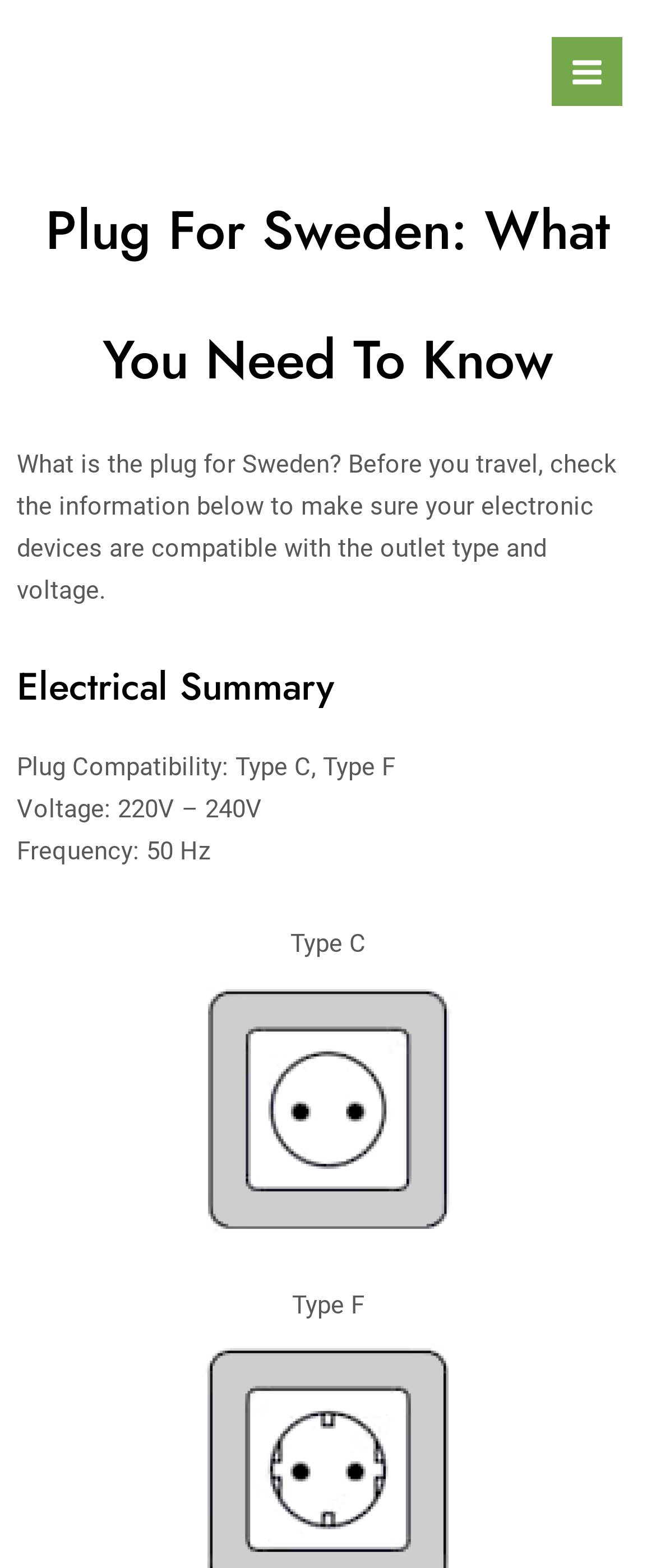Provide a thorough description of the webpage you see.

The webpage is about providing information on electrical outlets in Sweden, specifically focusing on plug types, voltage, and frequency. At the top-right corner, there is a main menu button. Below it, there is a large heading that reads "Plug For Sweden: What You Need To Know". 

Underneath the heading, there is a brief introduction that explains the purpose of the page, which is to ensure electronic devices are compatible with Swedish outlets. 

The page is divided into sections, with the first section titled "Electrical Summary". This section provides key information about plug compatibility, voltage, and frequency. The plug compatibility is listed as Type C and Type F, with the voltage ranging from 220V to 240V and a frequency of 50 Hz. 

There are two images on the page, one for each type of outlet. The image of the Type C outlet is located below the "Electrical Summary" section, and it shows a white electrical outlet with two sockets. The image of the Type F outlet is placed below the Type C image. 

Throughout the page, there are several blocks of text that provide concise information about electrical outlets in Sweden.